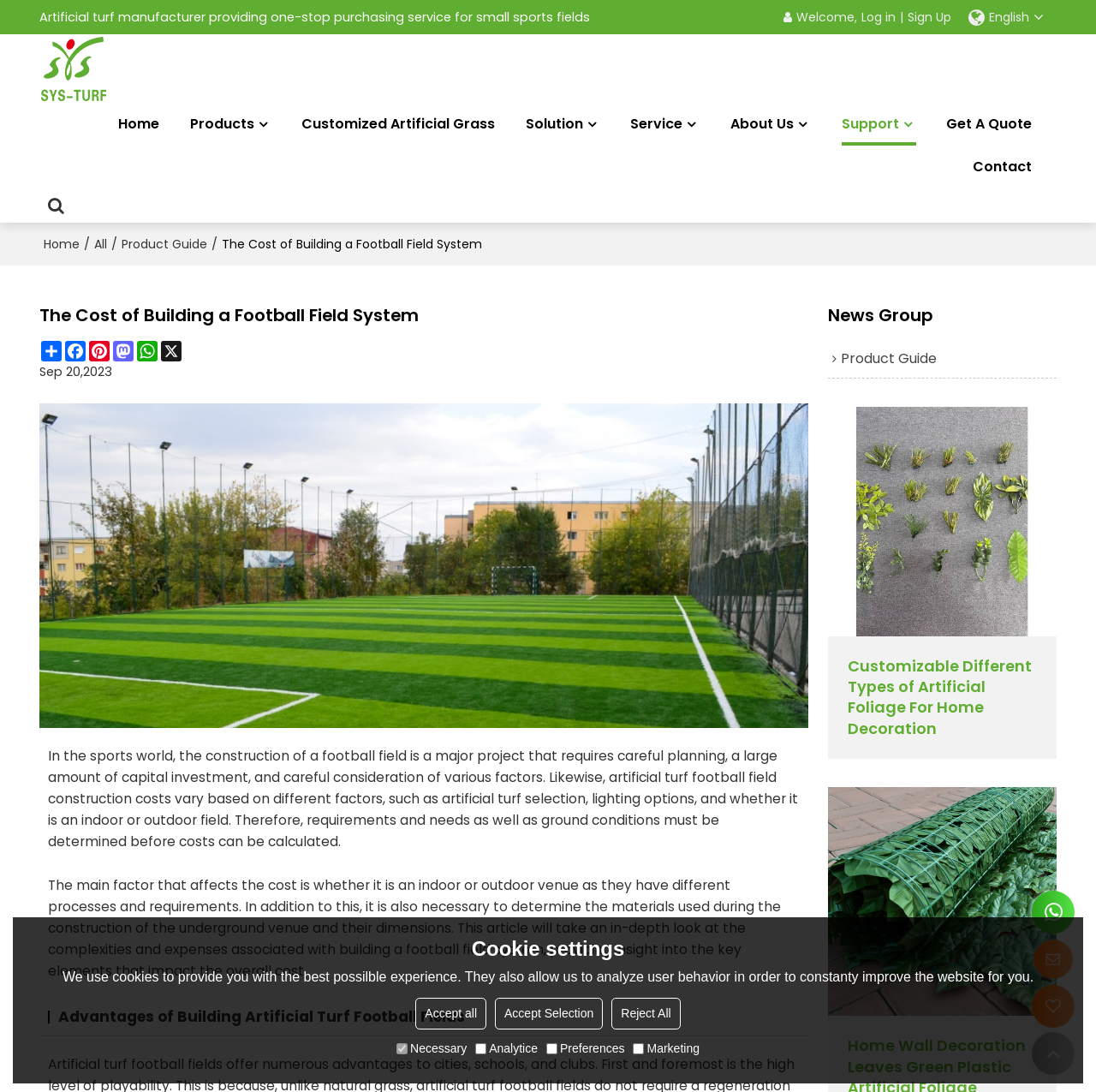What is the date of the article?
Based on the visual, give a brief answer using one word or a short phrase.

Sep 20, 2023